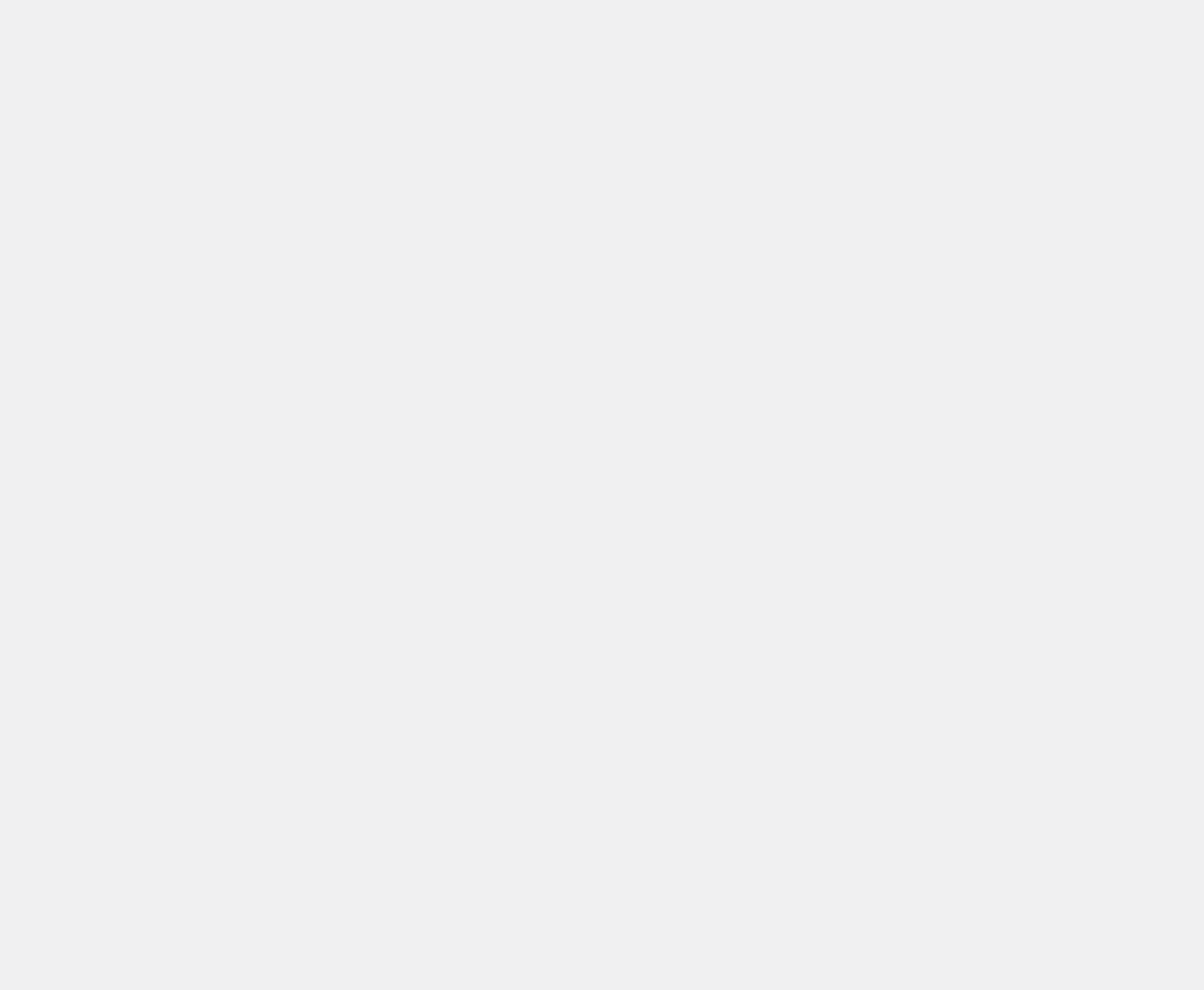Determine the bounding box coordinates of the region that needs to be clicked to achieve the task: "Read the article about Tastilux".

[0.024, 0.239, 0.254, 0.437]